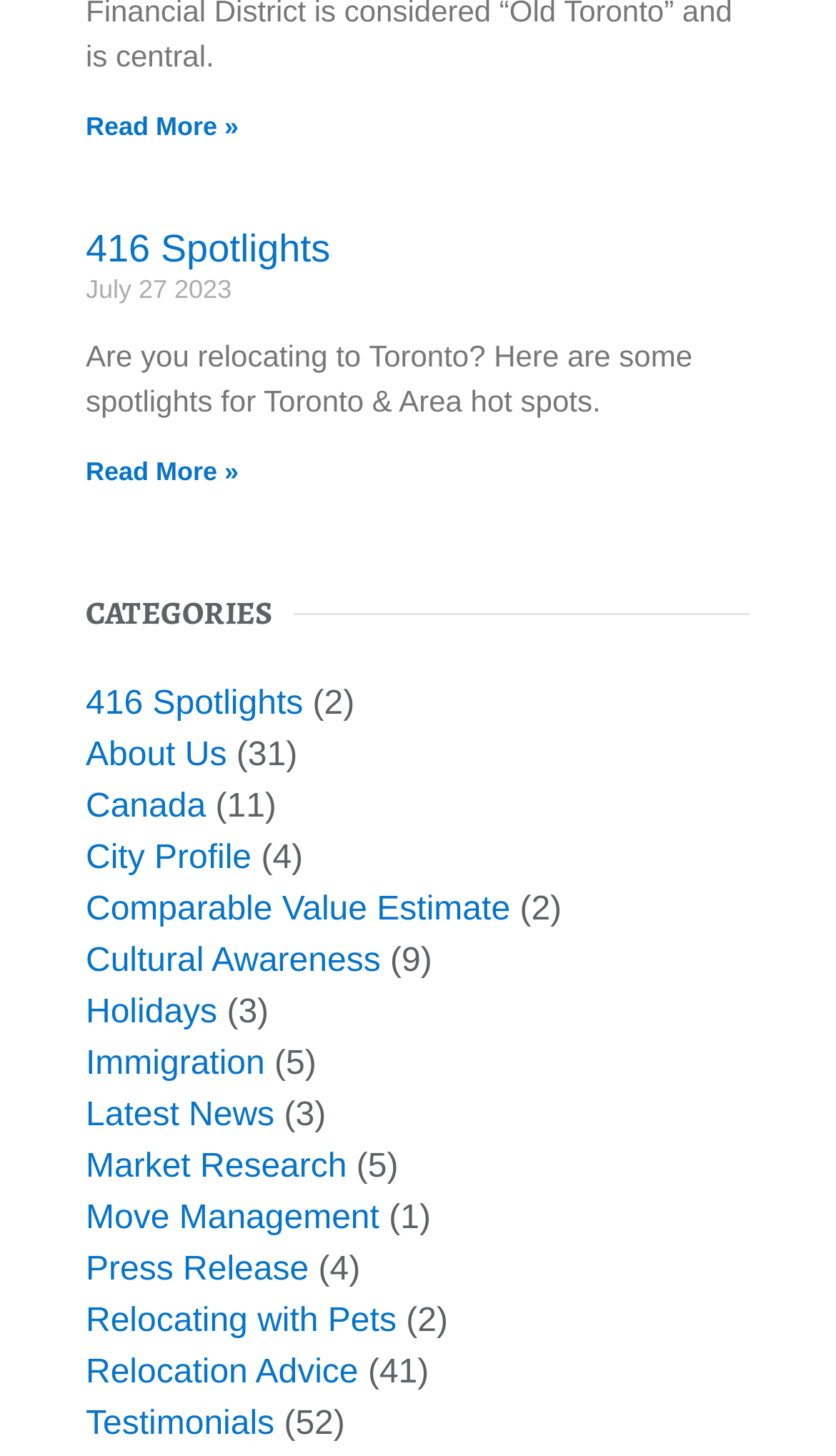Can you determine the bounding box coordinates of the area that needs to be clicked to fulfill the following instruction: "Read the article about Spotify’s looping videos on Instagram"?

None